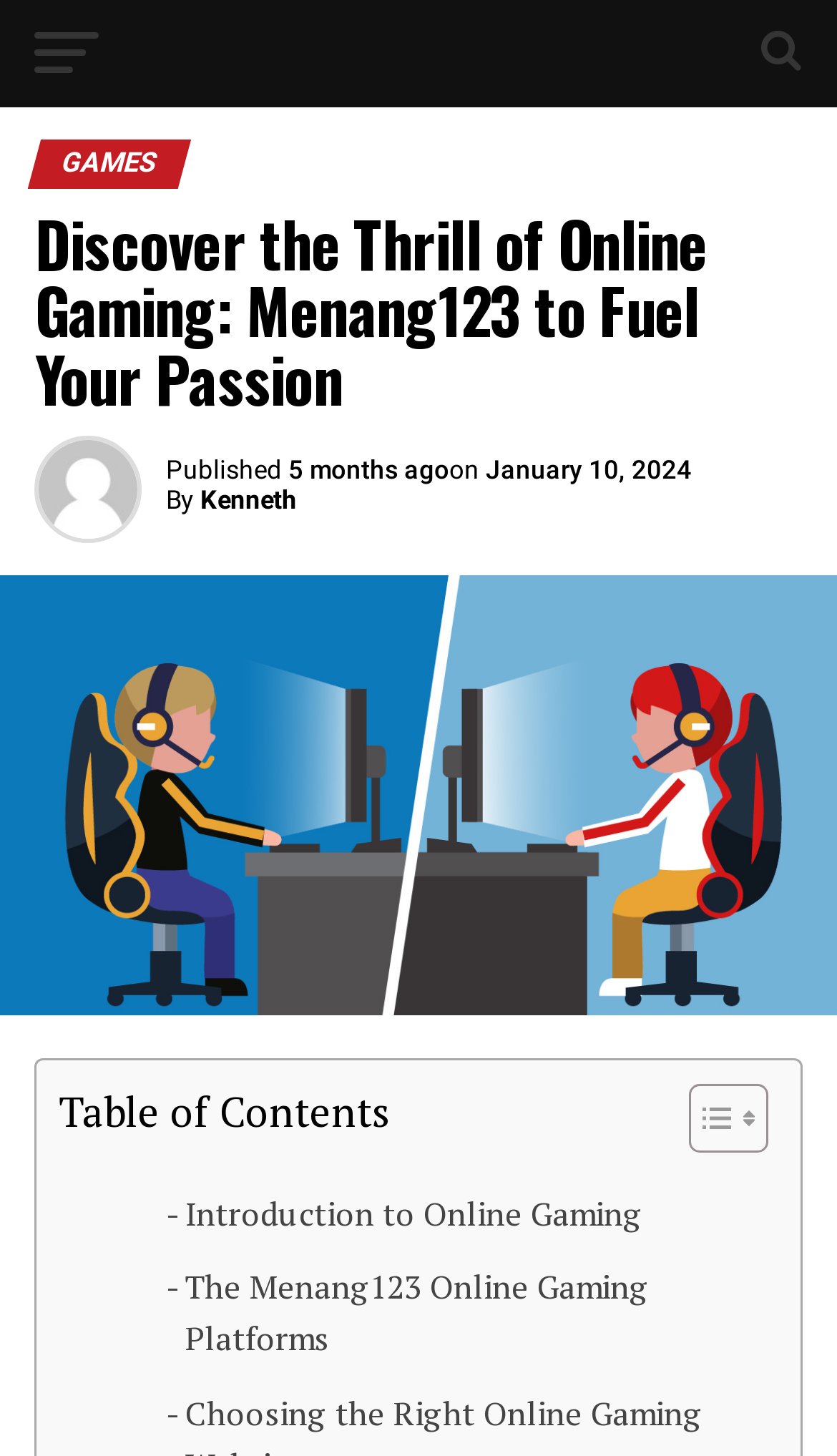Extract the main heading from the webpage content.

Discover the Thrill of Online Gaming: Menang123 to Fuel Your Passion